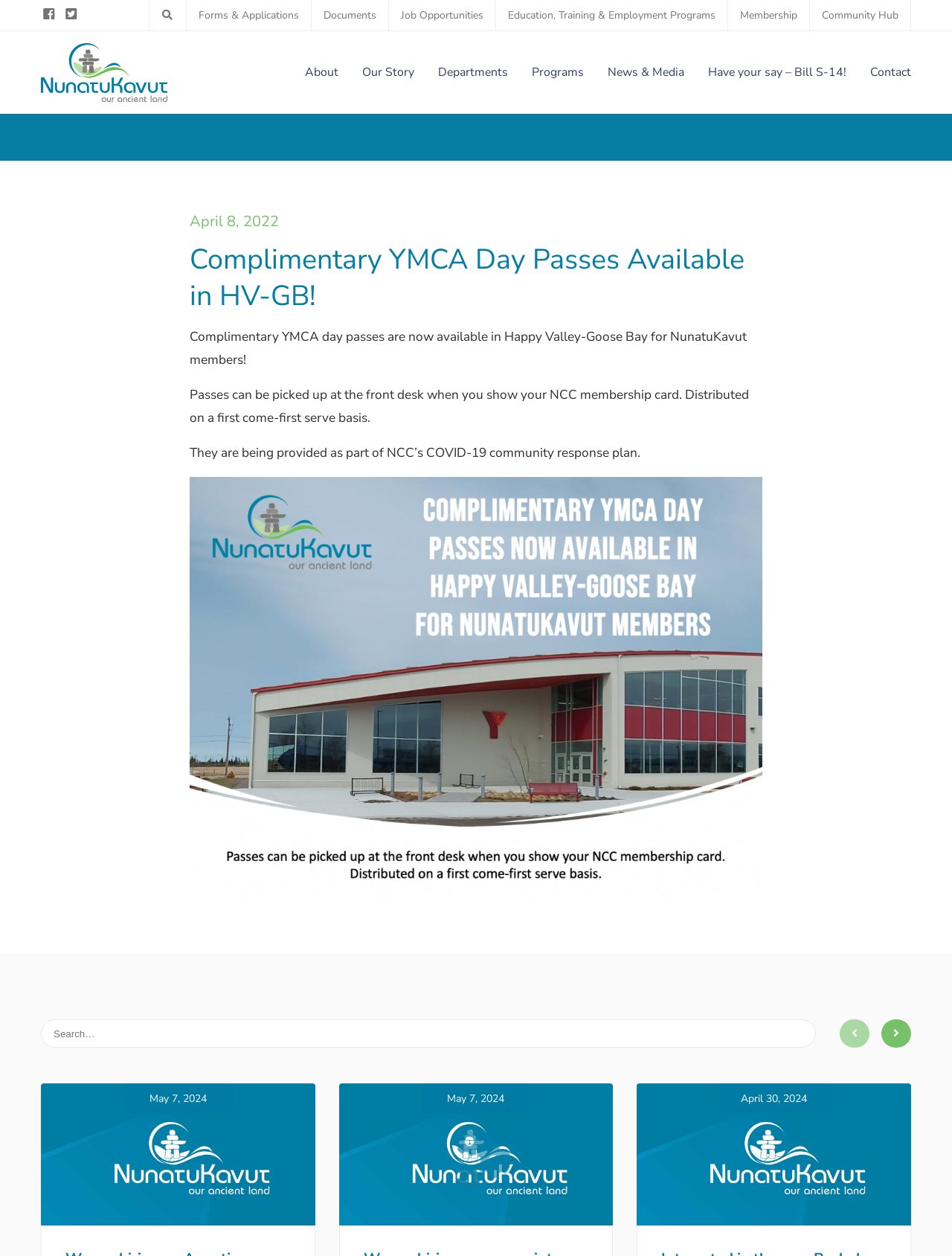Respond to the following question with a brief word or phrase:
How many search boxes are available?

1